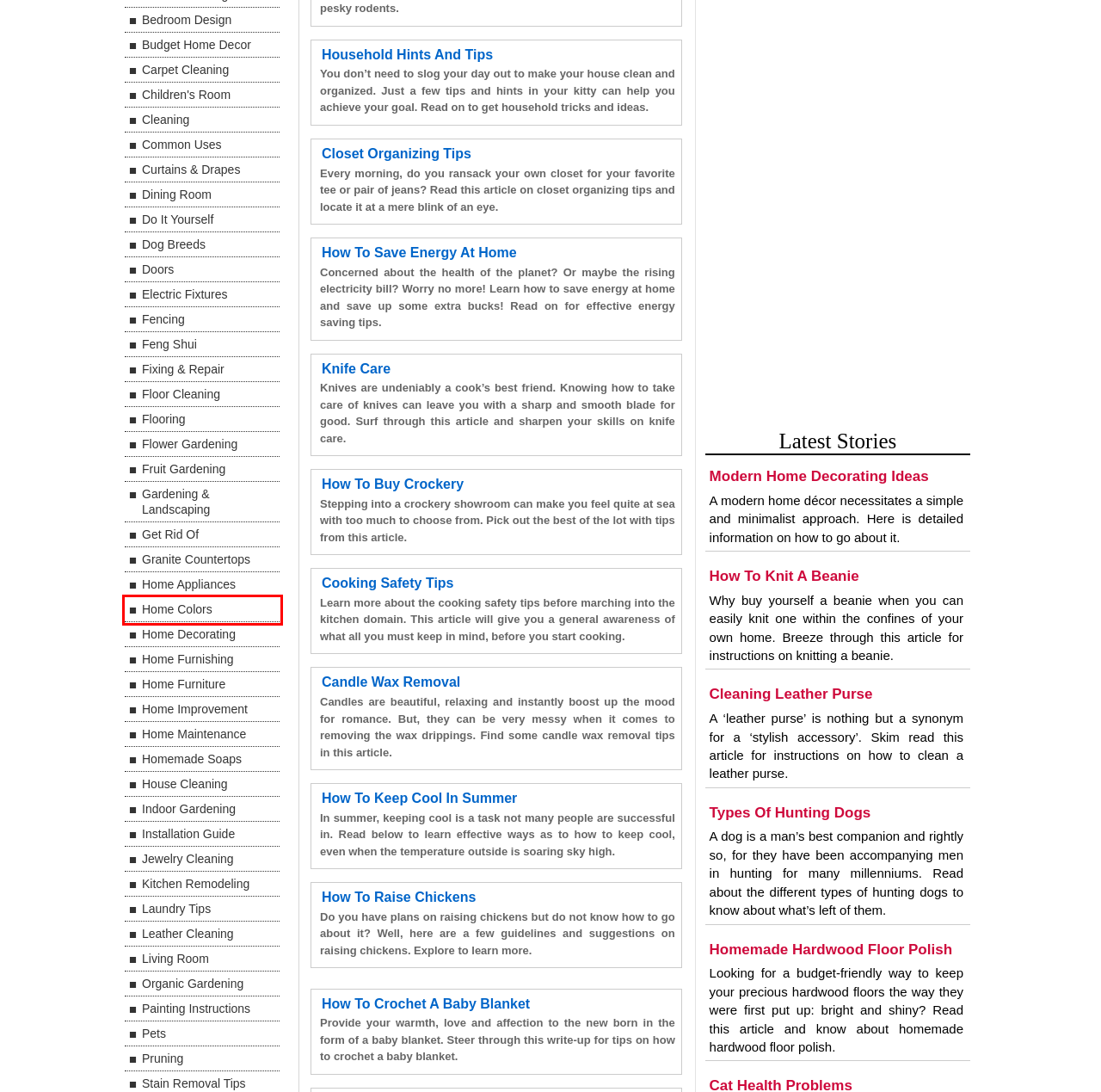Given a screenshot of a webpage with a red bounding box highlighting a UI element, determine which webpage description best matches the new webpage that appears after clicking the highlighted element. Here are the candidates:
A. Home Maintenance Guide - Home Maintenance and Repair, Home Maintenance Checklist
B. Home Repair - Fixing Common Household Problems
C. Home Fencing Tips - Different Types of Fences
D. Modern Home Decorating Ideas
E. Home Furniture - Contemporary, Modern & Luxury Home Furniture Design Ideas
F. Cleaning Leather Purse
G. Home Colors Guide - Home Interior Color Tips - House Coloring Ideas
H. Organic Gardening Tips

G